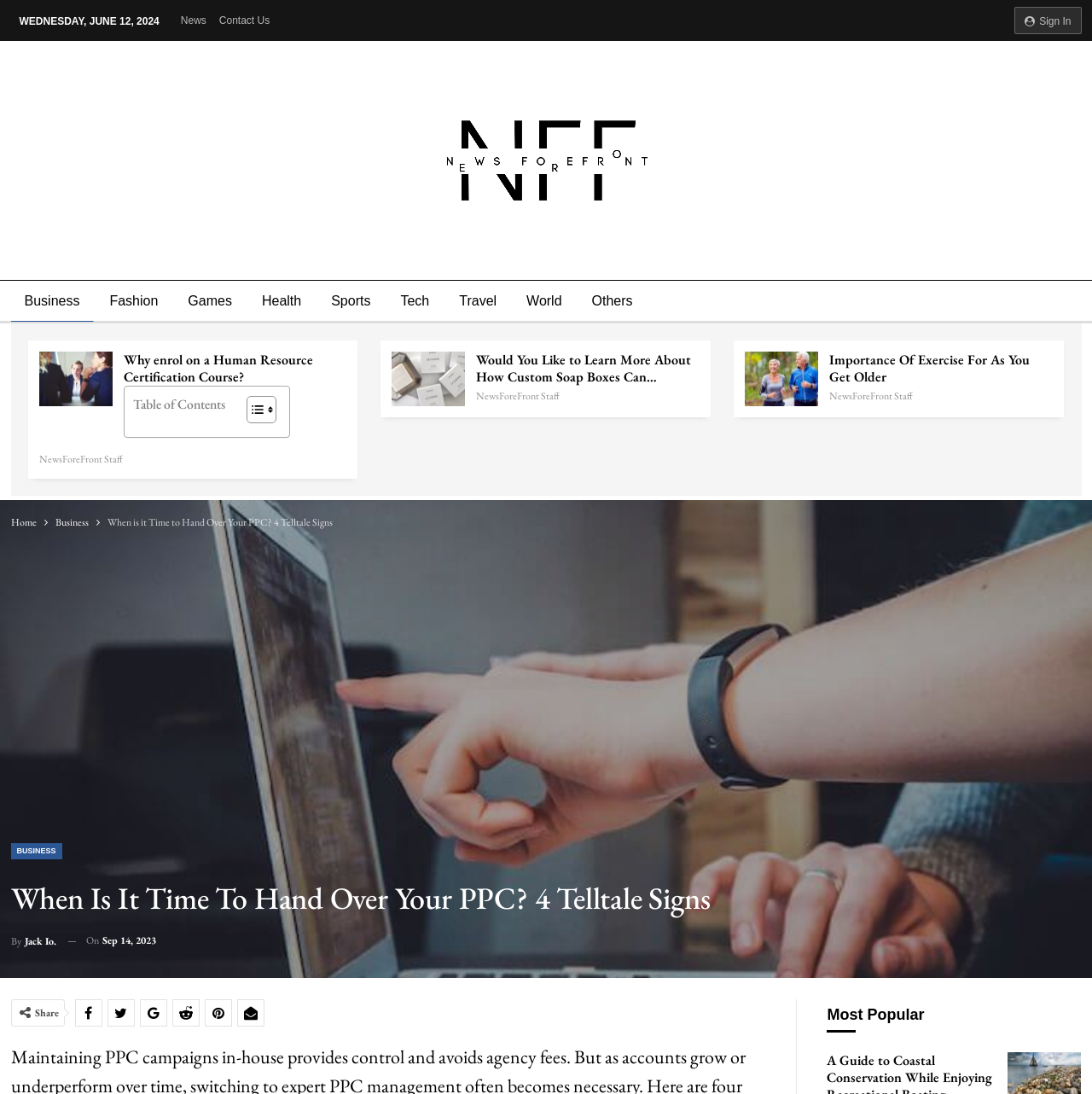Given the element description "By Jack io." in the screenshot, predict the bounding box coordinates of that UI element.

[0.01, 0.849, 0.051, 0.871]